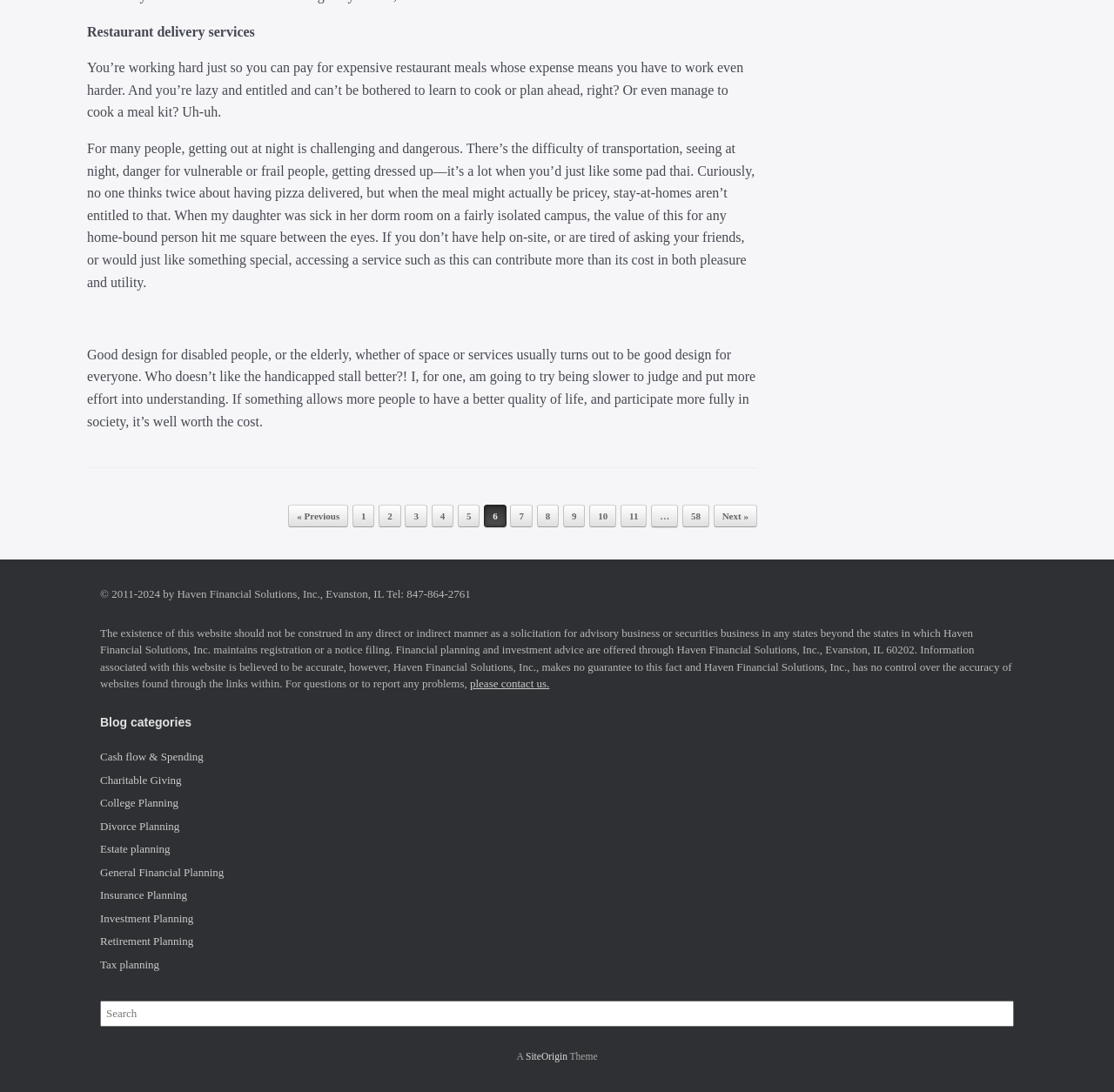Identify the bounding box coordinates for the element you need to click to achieve the following task: "Click on the '« Previous' link". The coordinates must be four float values ranging from 0 to 1, formatted as [left, top, right, bottom].

[0.259, 0.462, 0.313, 0.483]